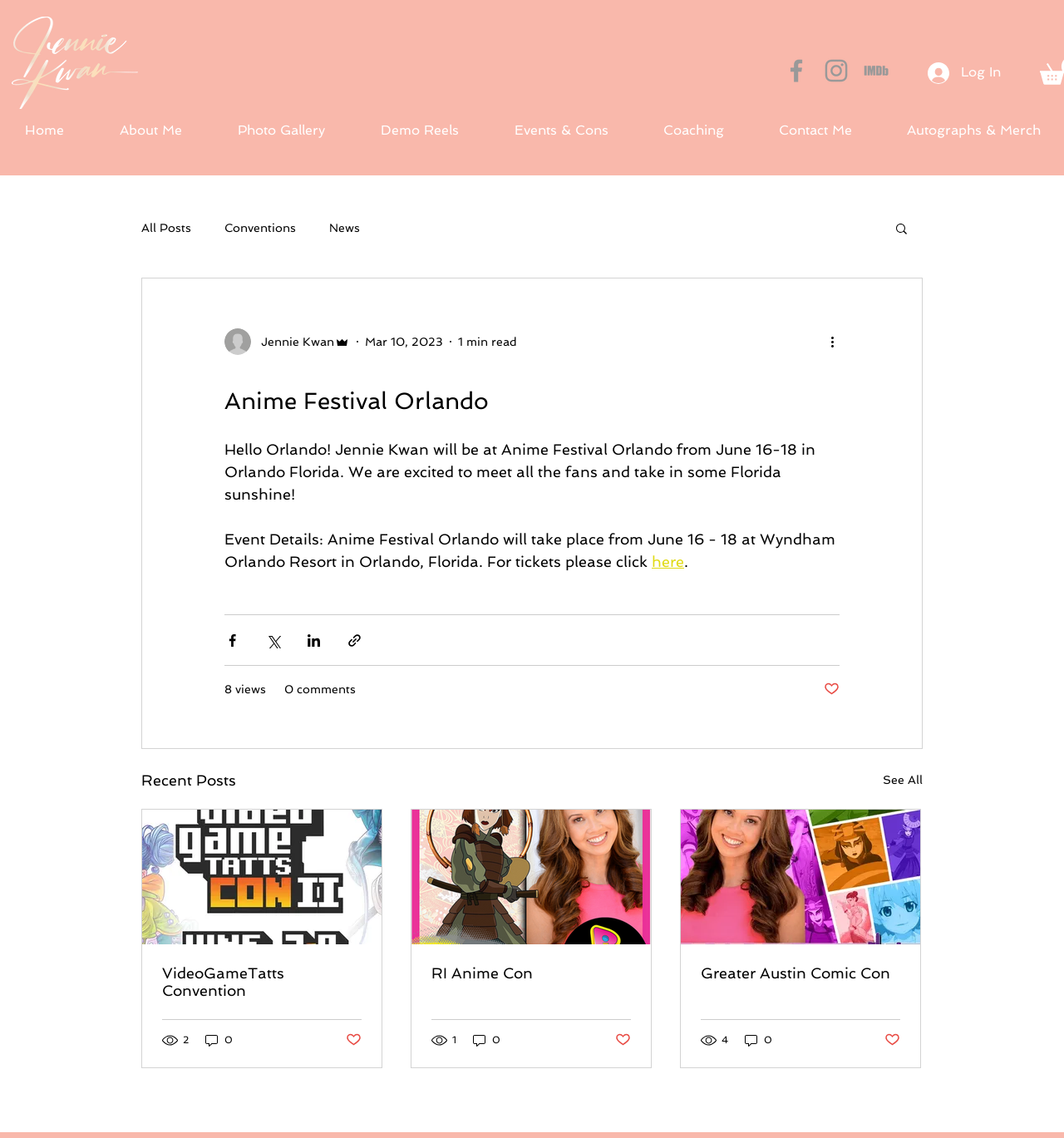Provide a single word or phrase answer to the question: 
What is the date range of the Anime Festival Orlando?

June 16-18